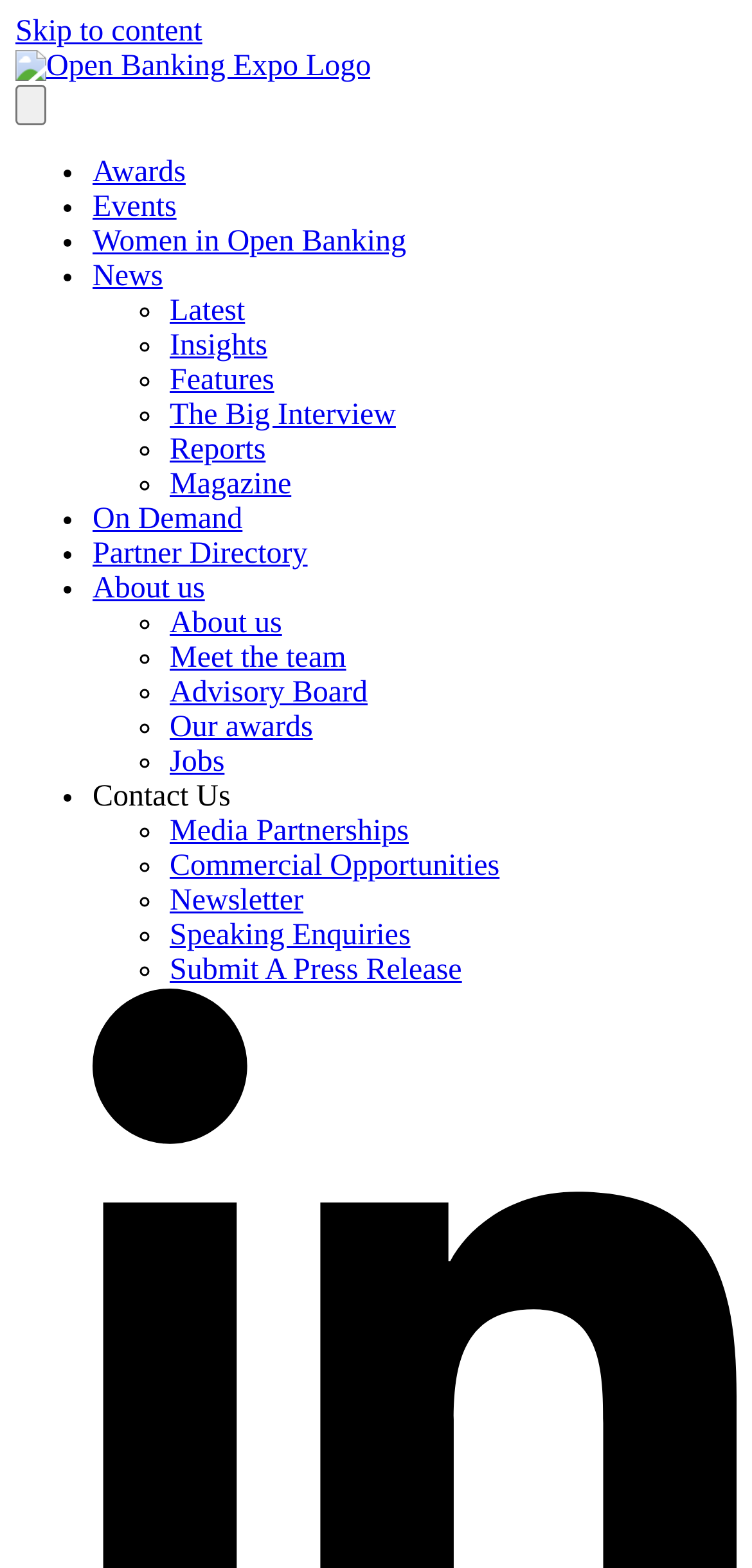Identify the bounding box coordinates of the clickable region required to complete the instruction: "Click on Open Banking Expo Logo". The coordinates should be given as four float numbers within the range of 0 and 1, i.e., [left, top, right, bottom].

[0.021, 0.032, 0.493, 0.053]